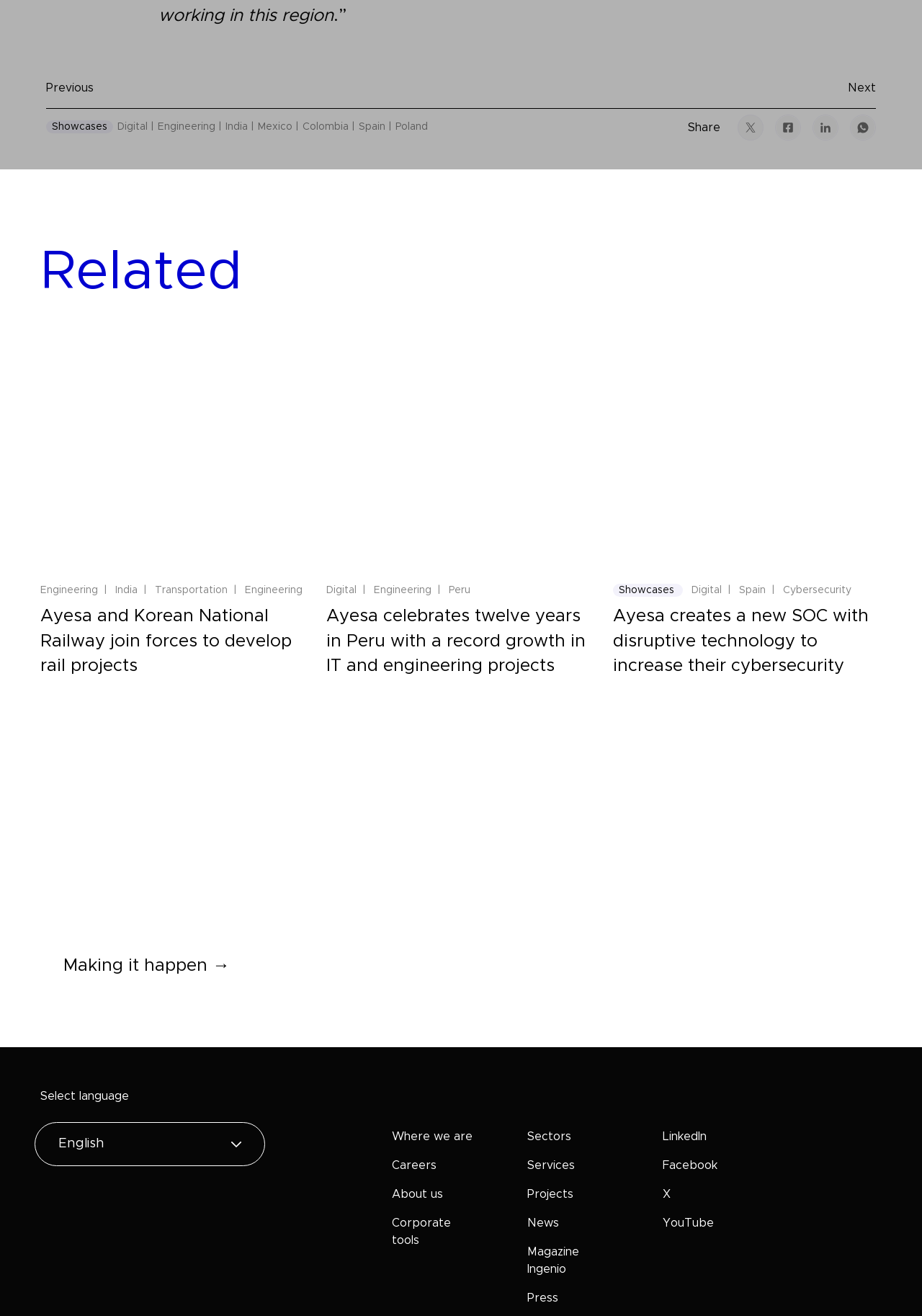Specify the bounding box coordinates of the area to click in order to execute this command: 'Click on the 'LinkedIn' link'. The coordinates should consist of four float numbers ranging from 0 to 1, and should be formatted as [left, top, right, bottom].

[0.719, 0.859, 0.766, 0.868]